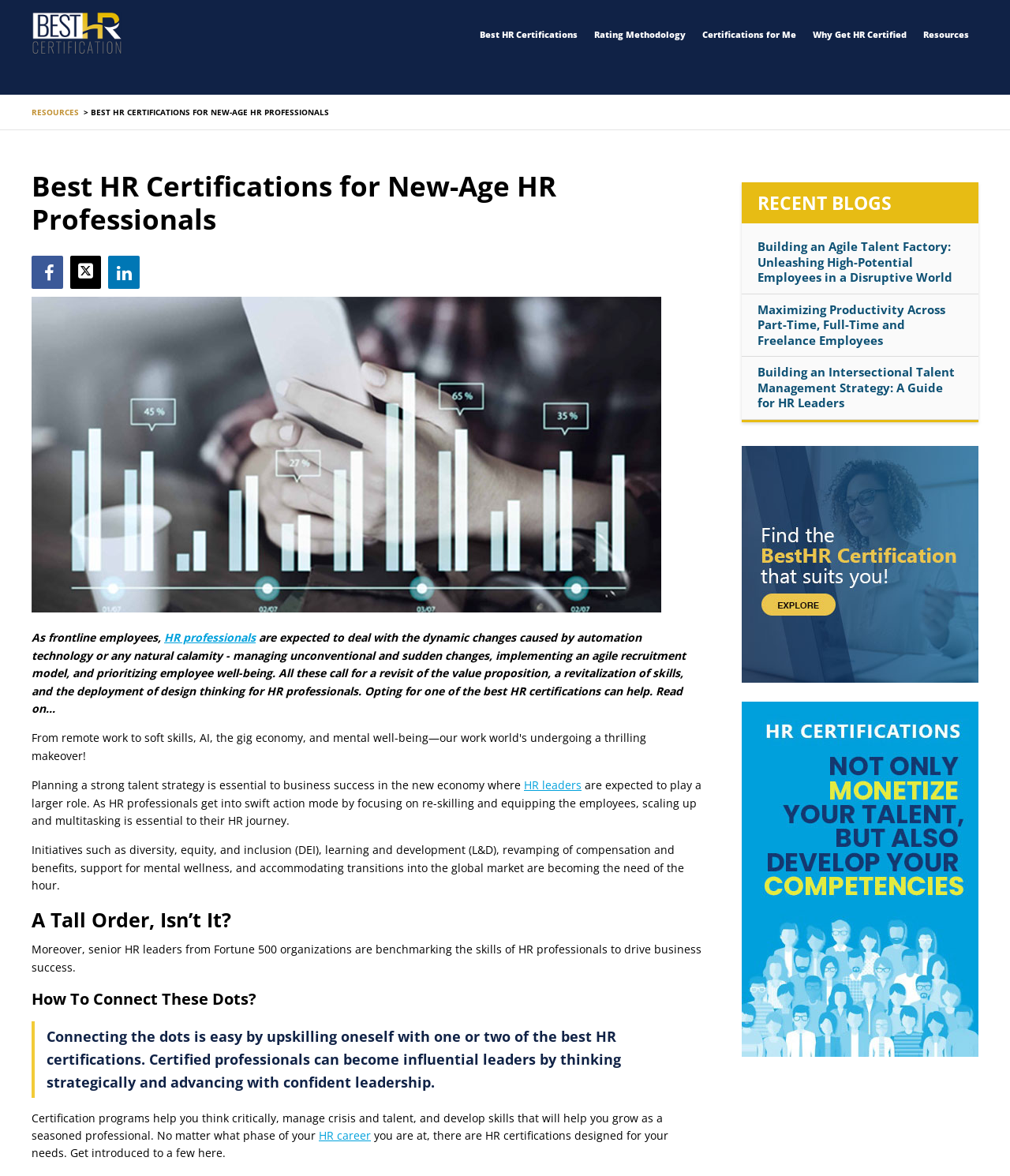Can you extract the headline from the webpage for me?

Best HR Certifications for New-Age HR Professionals